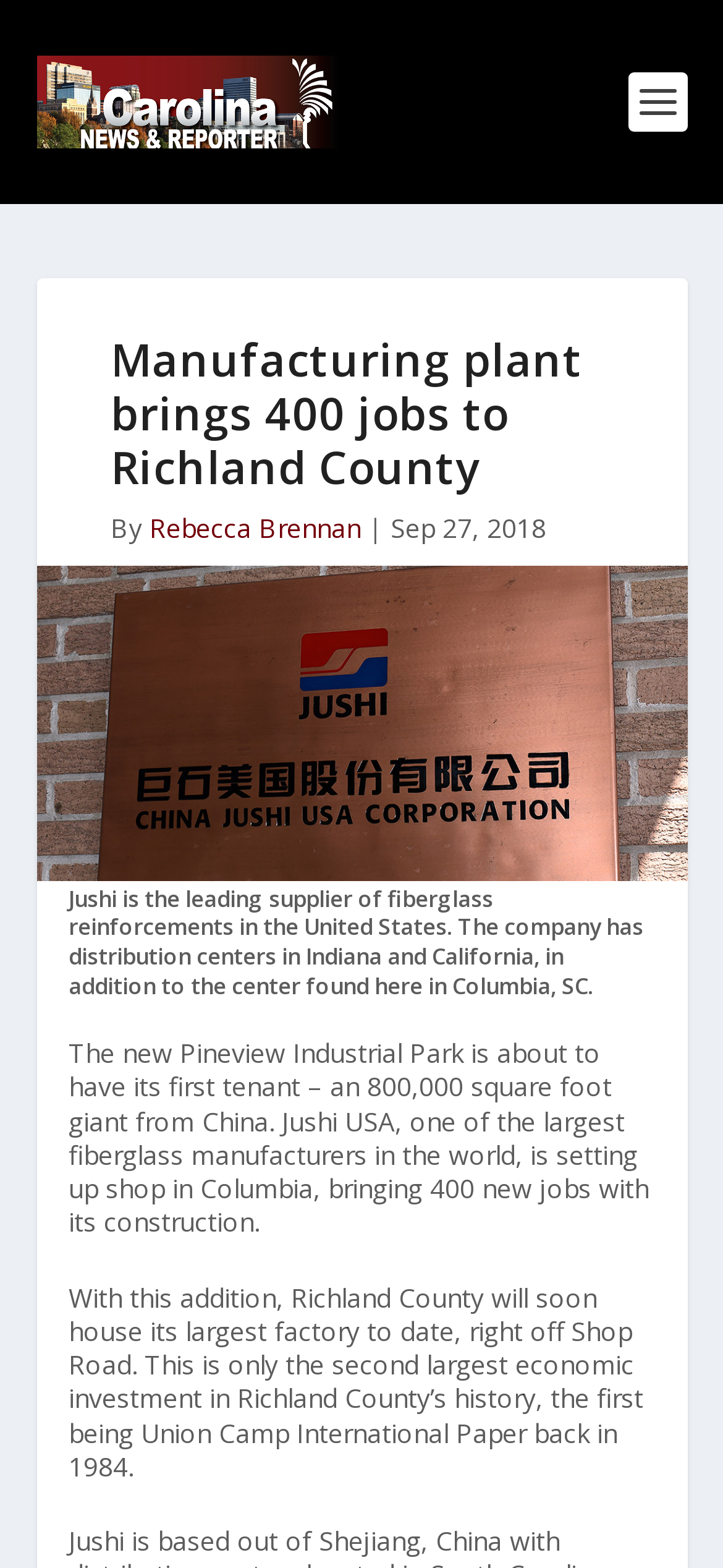Use a single word or phrase to answer the question: 
Who is the author of the article?

Rebecca Brennan